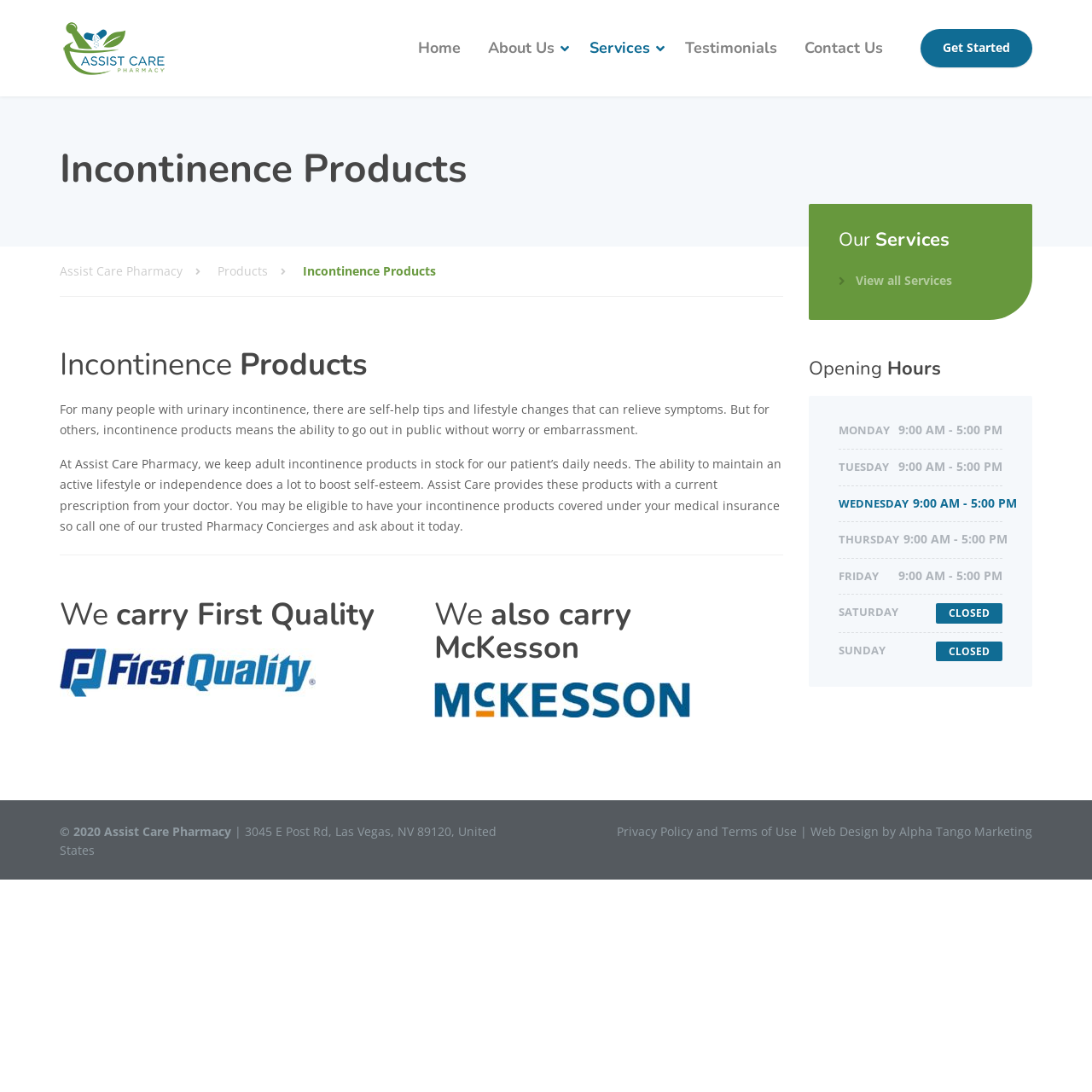Determine the bounding box coordinates (top-left x, top-left y, bottom-right x, bottom-right y) of the UI element described in the following text: Testimonials

[0.616, 0.0, 0.723, 0.088]